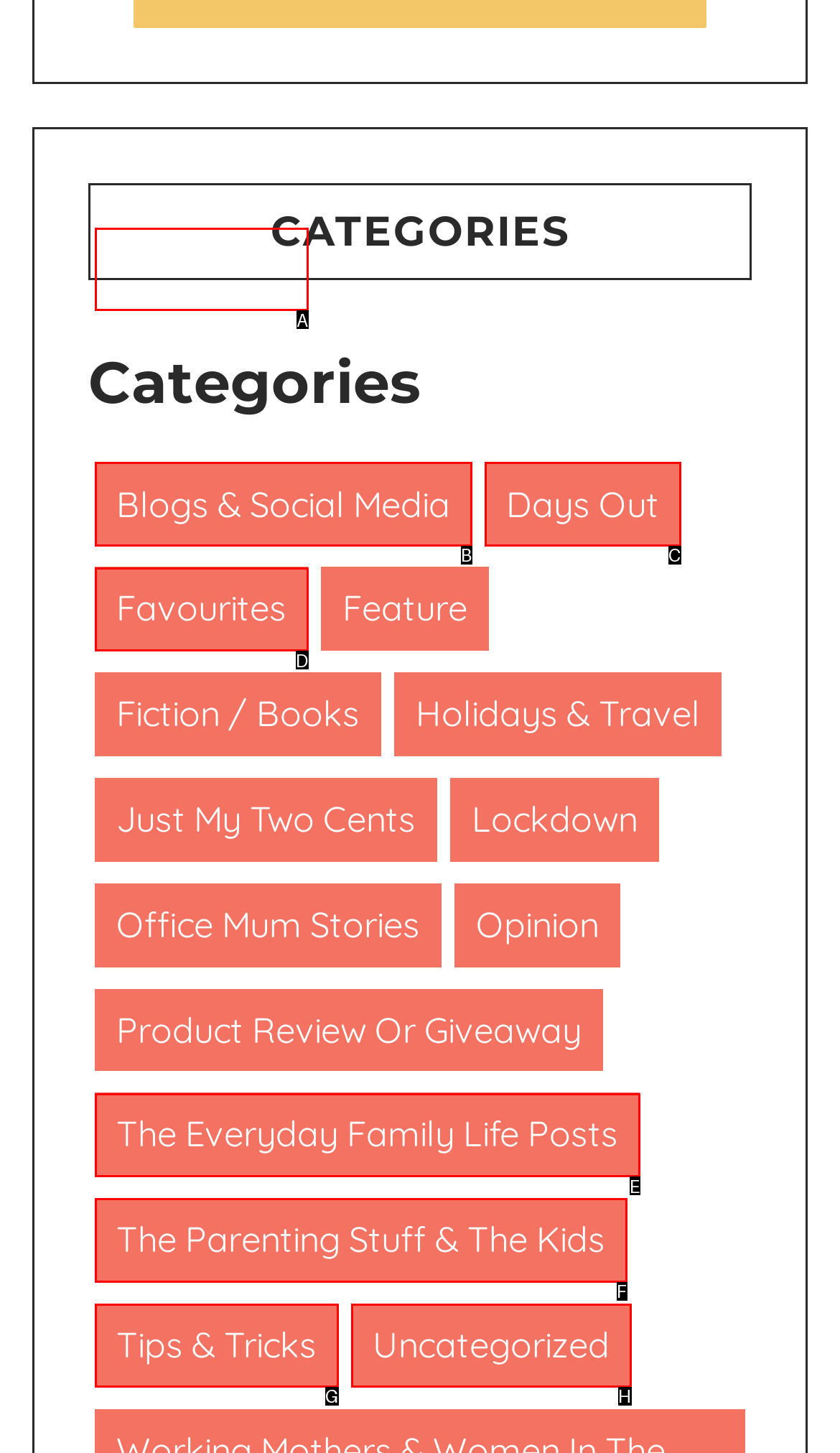Pick the right letter to click to achieve the task: Browse Favourites
Answer with the letter of the correct option directly.

A